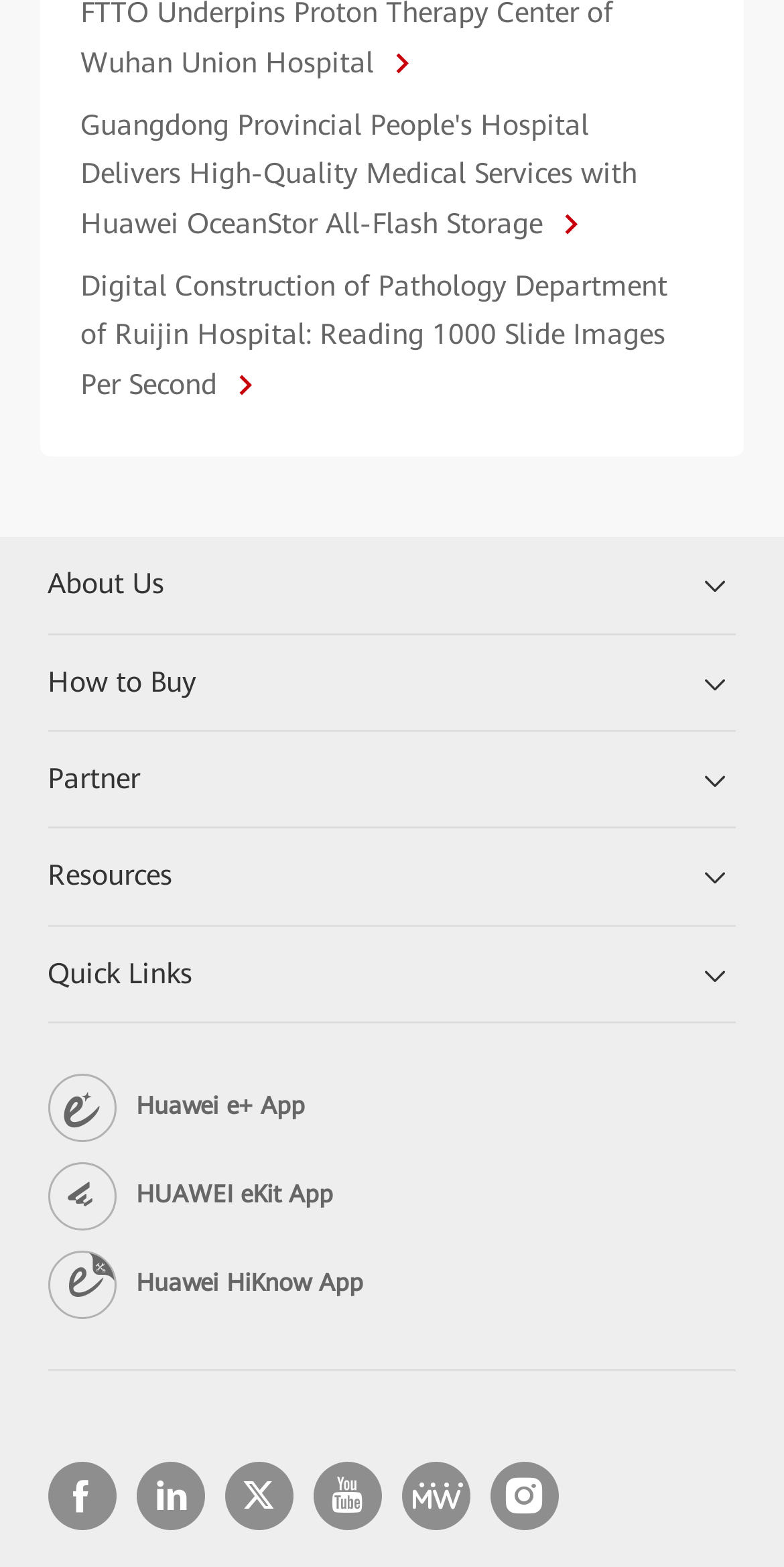Please give a one-word or short phrase response to the following question: 
What is the icon represented by ''?

Unknown